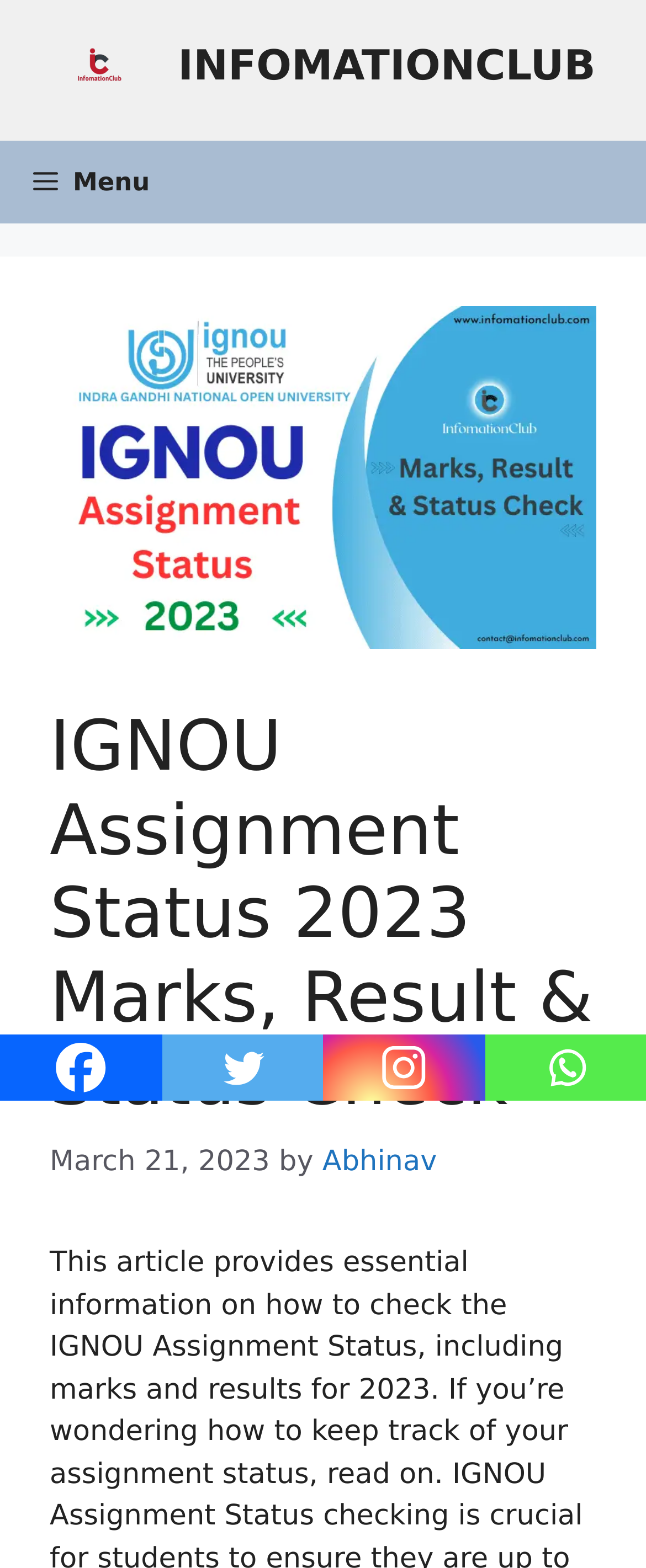Please find and give the text of the main heading on the webpage.

IGNOU Assignment Status 2023 Marks, Result & Status Check